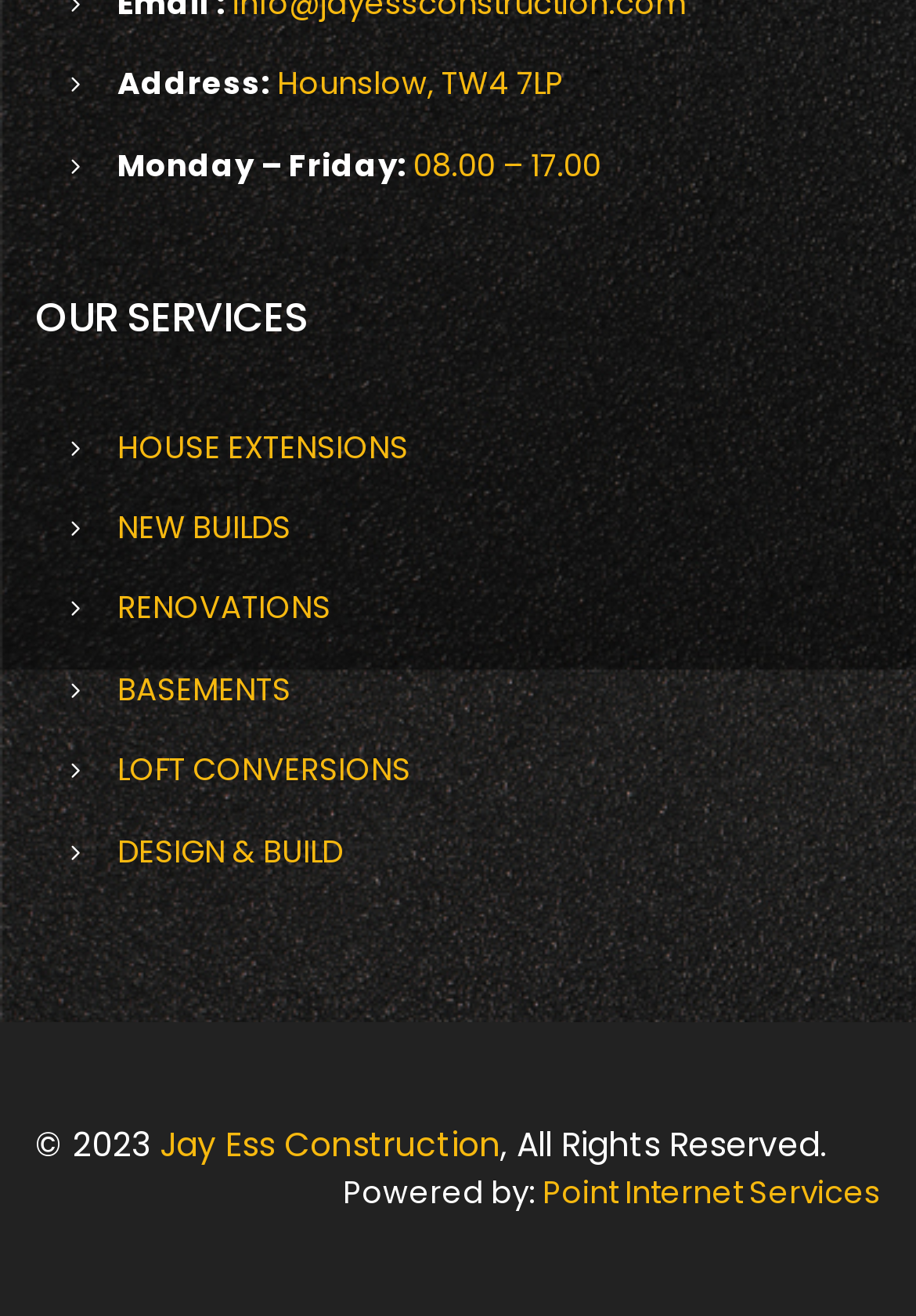Identify the bounding box coordinates of the part that should be clicked to carry out this instruction: "view house extensions".

[0.128, 0.322, 0.446, 0.356]